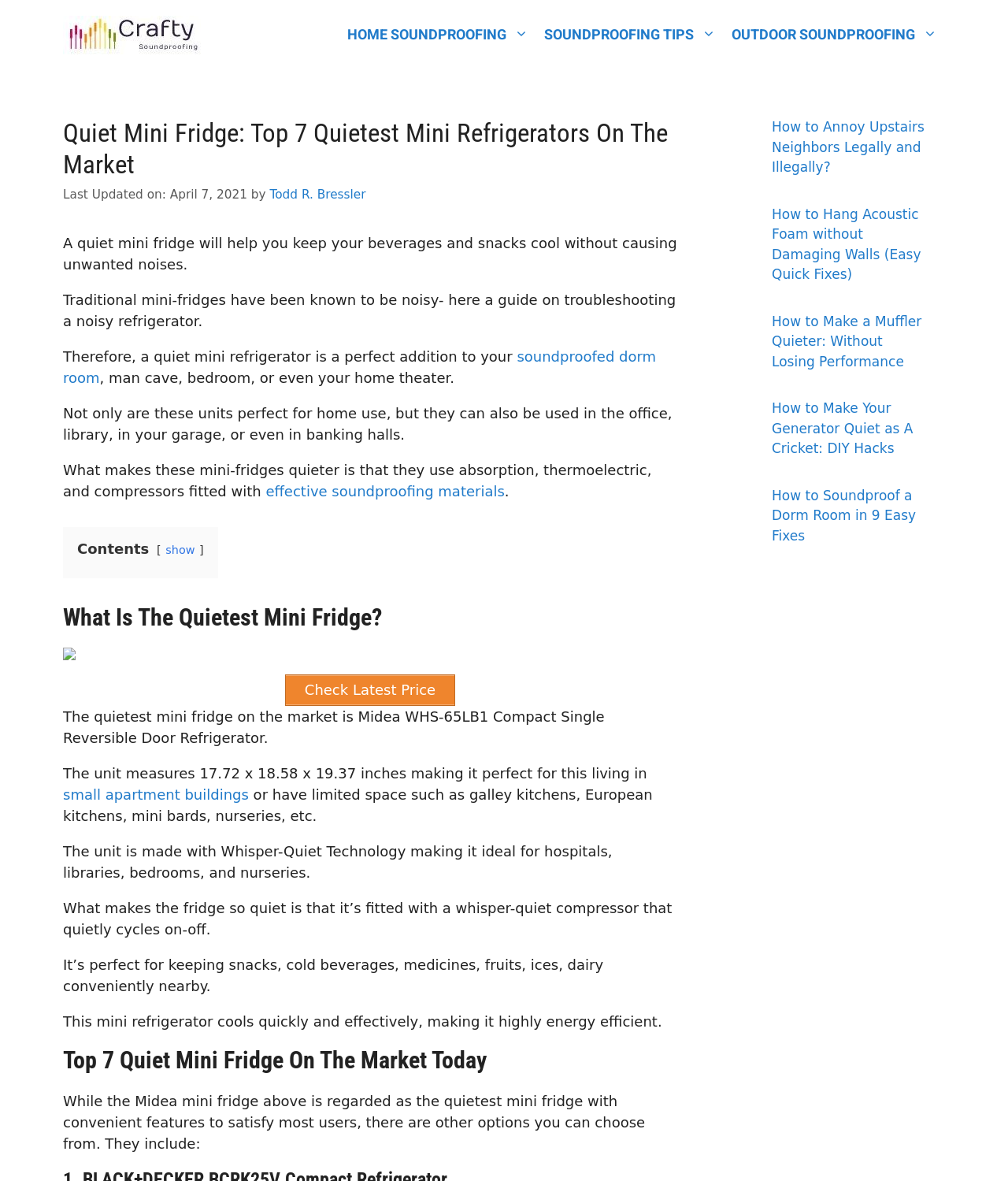Indicate the bounding box coordinates of the element that must be clicked to execute the instruction: "Click on the 'HOME SOUNDPROOFING' link". The coordinates should be given as four float numbers between 0 and 1, i.e., [left, top, right, bottom].

[0.337, 0.021, 0.532, 0.038]